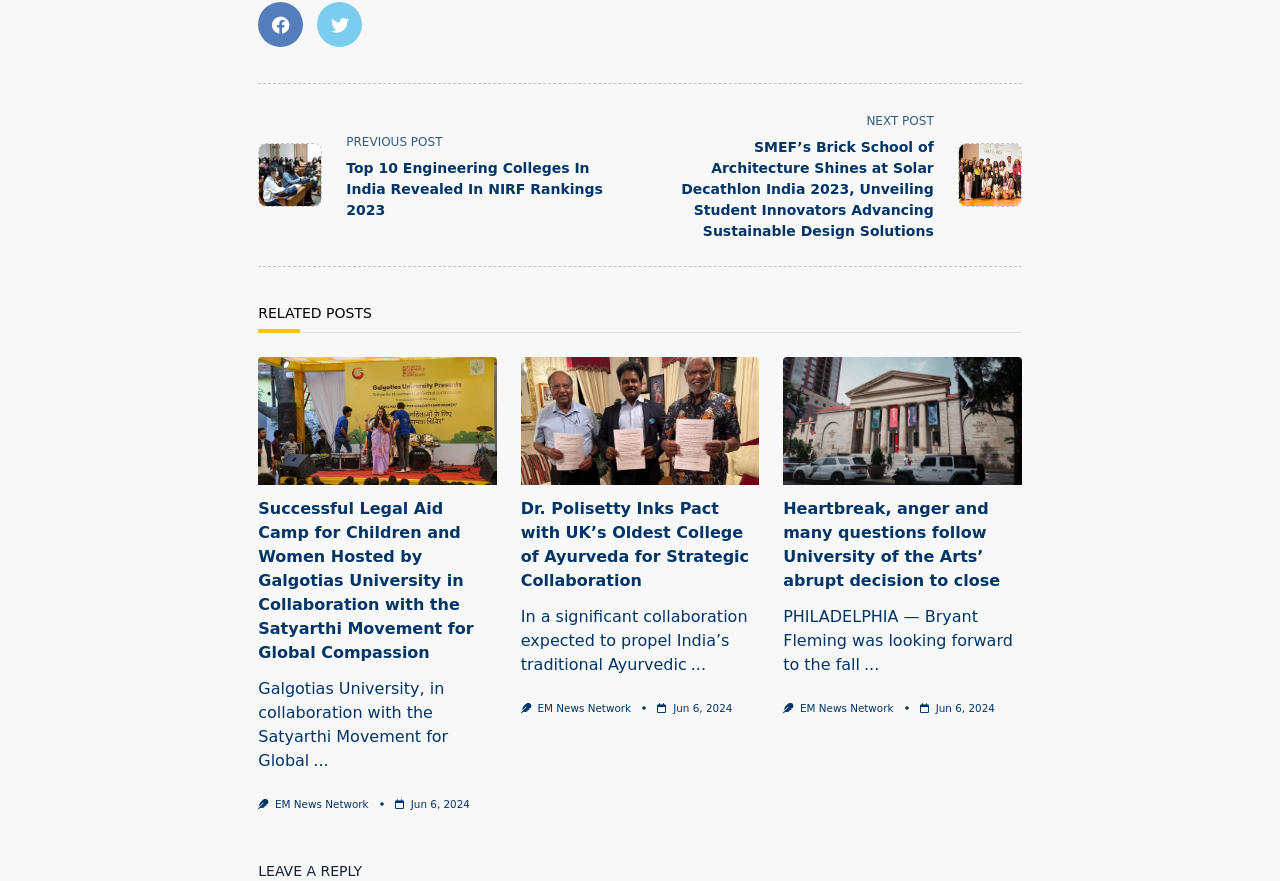Using the webpage screenshot, locate the HTML element that fits the following description and provide its bounding box: "EM News Network".

[0.215, 0.906, 0.288, 0.919]